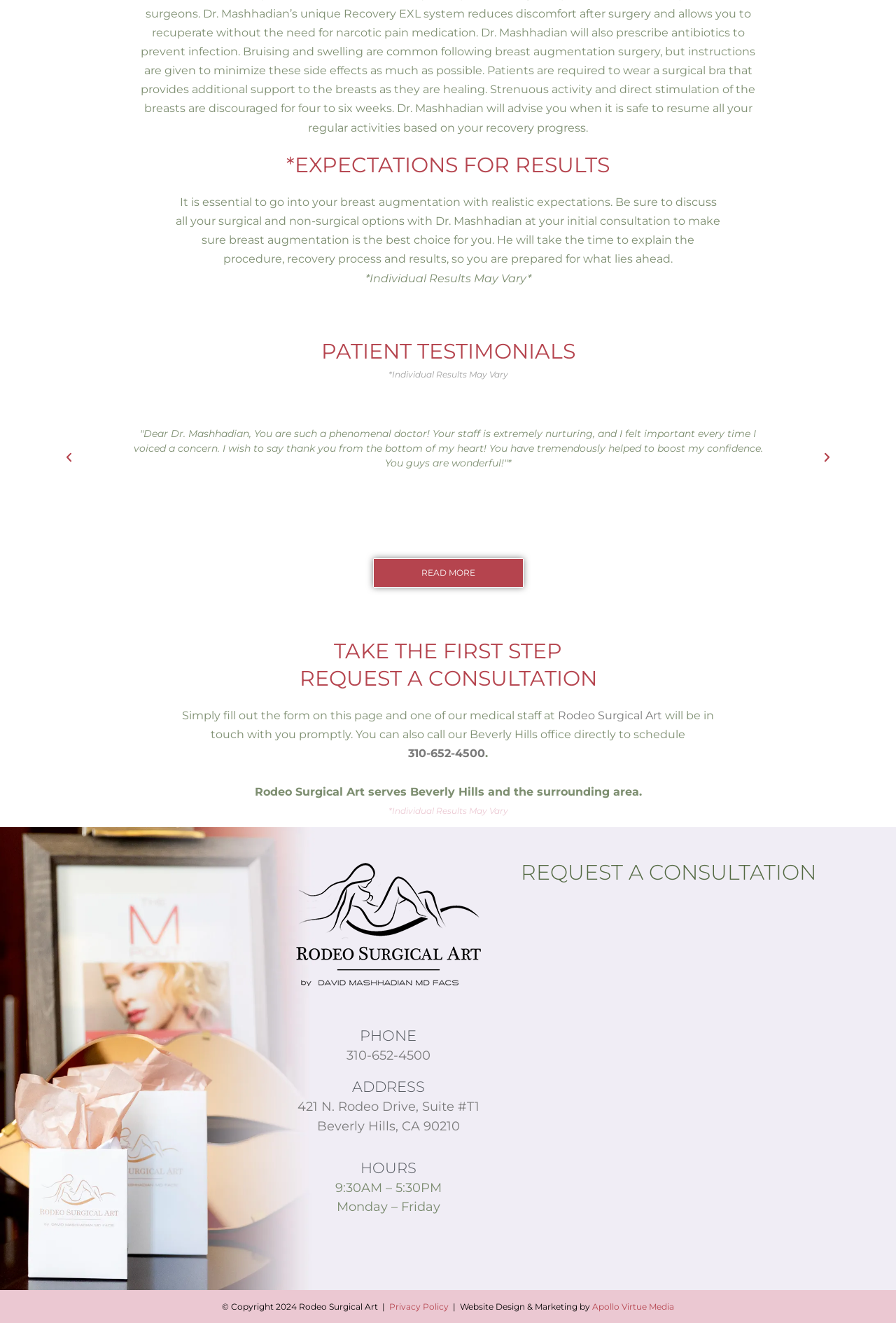Please identify the bounding box coordinates of the area that needs to be clicked to fulfill the following instruction: "Click 'READ MORE' link."

[0.416, 0.422, 0.584, 0.444]